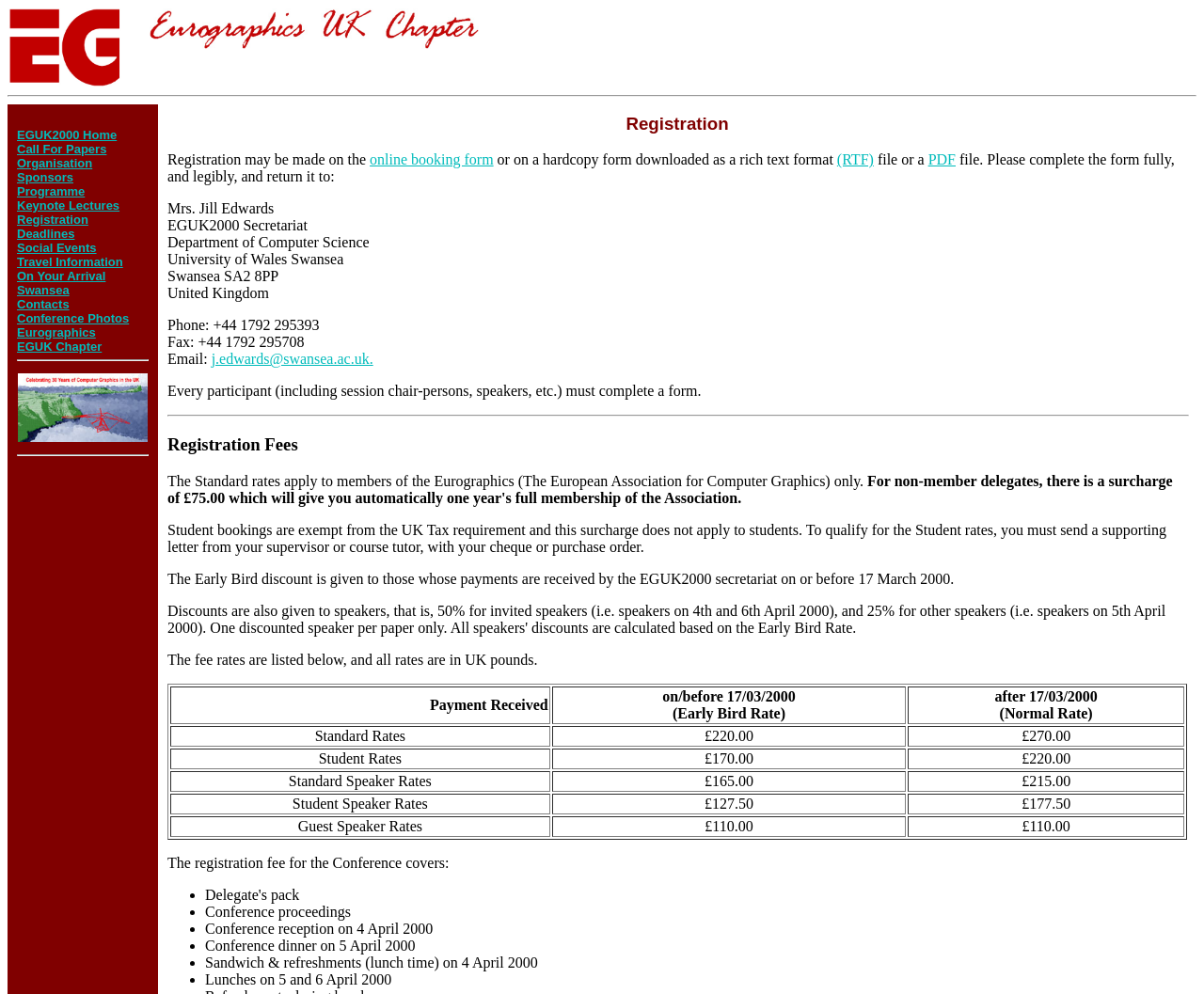Pinpoint the bounding box coordinates of the area that should be clicked to complete the following instruction: "click Eurographics". The coordinates must be given as four float numbers between 0 and 1, i.e., [left, top, right, bottom].

[0.014, 0.327, 0.08, 0.341]